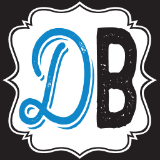What is the purpose of this visual element?
By examining the image, provide a one-word or phrase answer.

Signature element